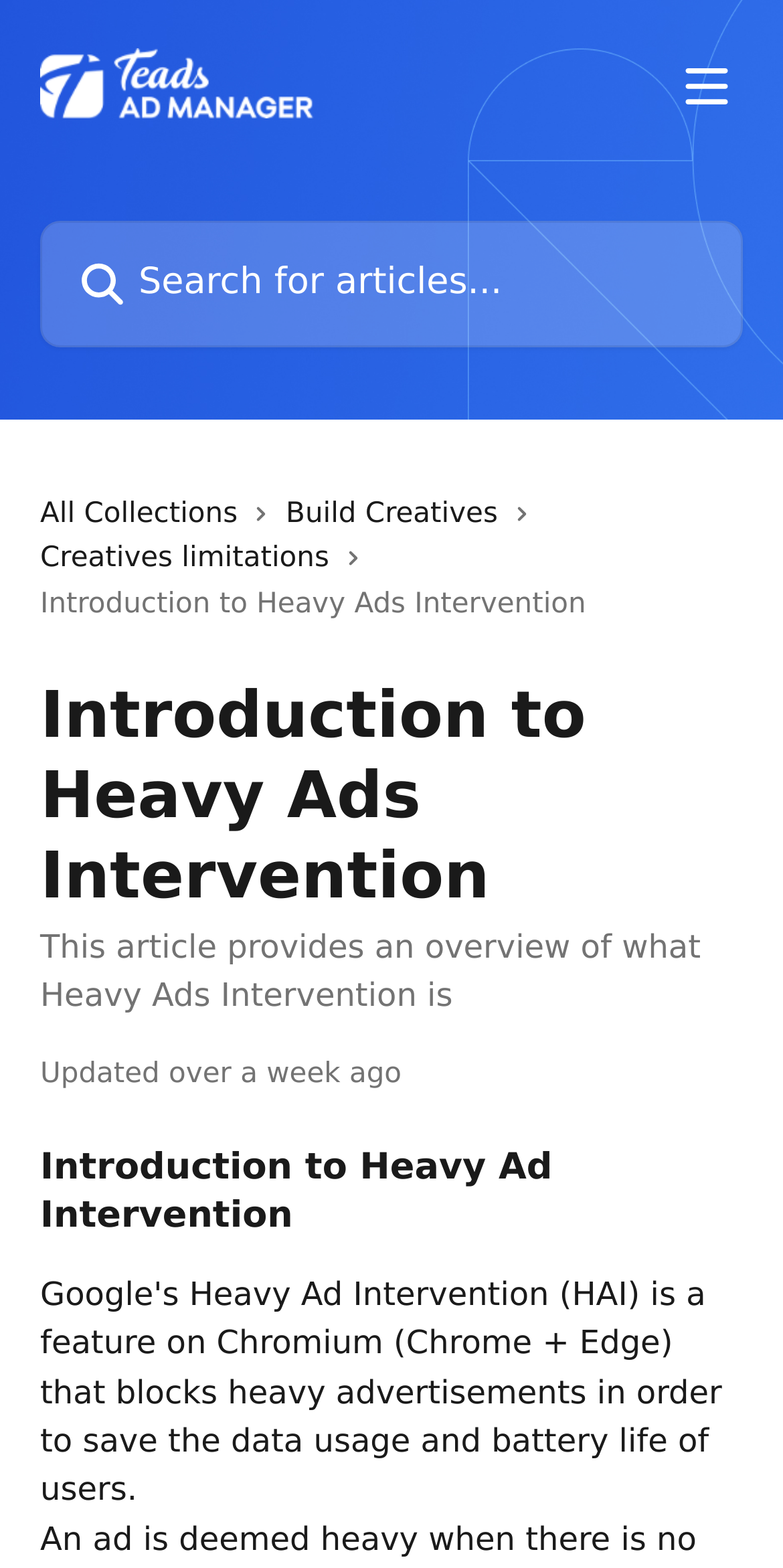Use the information in the screenshot to answer the question comprehensively: What is the name of the help center?

I found the answer by looking at the link element with the text 'Teads Ad Manager Help Center' in the header section of the webpage.